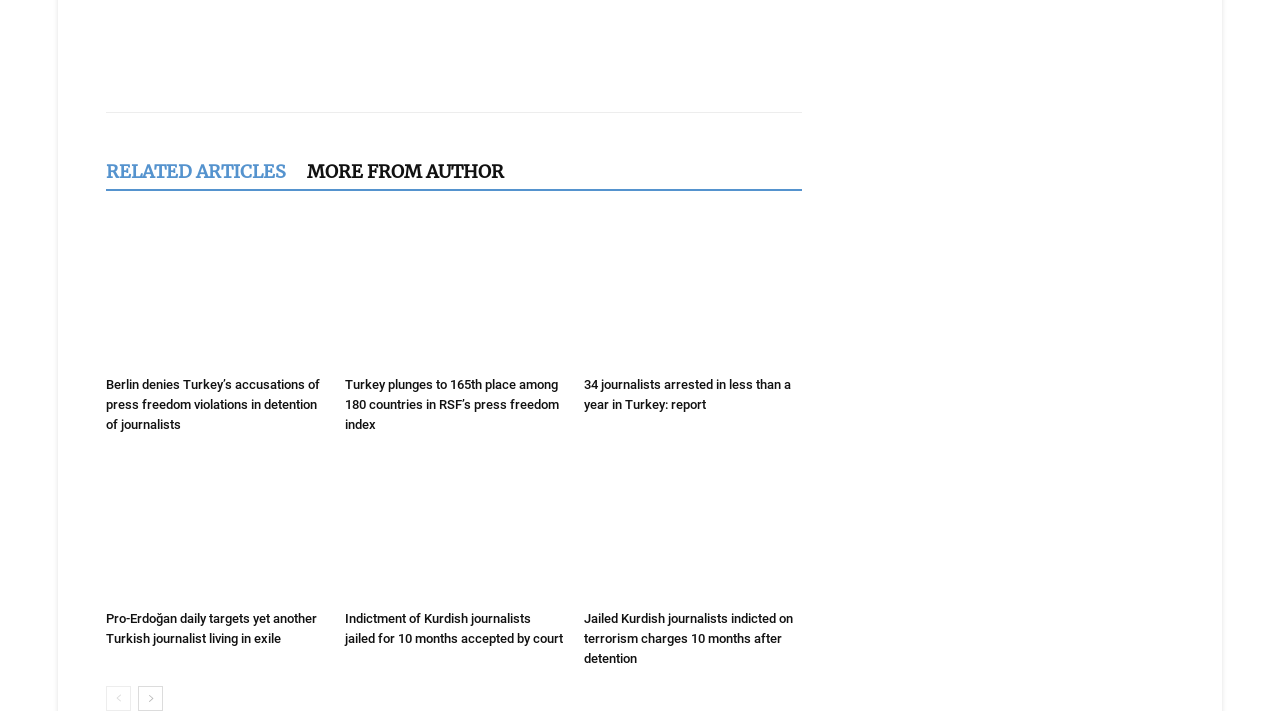Identify the bounding box coordinates for the UI element mentioned here: "RELATED ARTICLES". Provide the coordinates as four float values between 0 and 1, i.e., [left, top, right, bottom].

[0.083, 0.218, 0.24, 0.266]